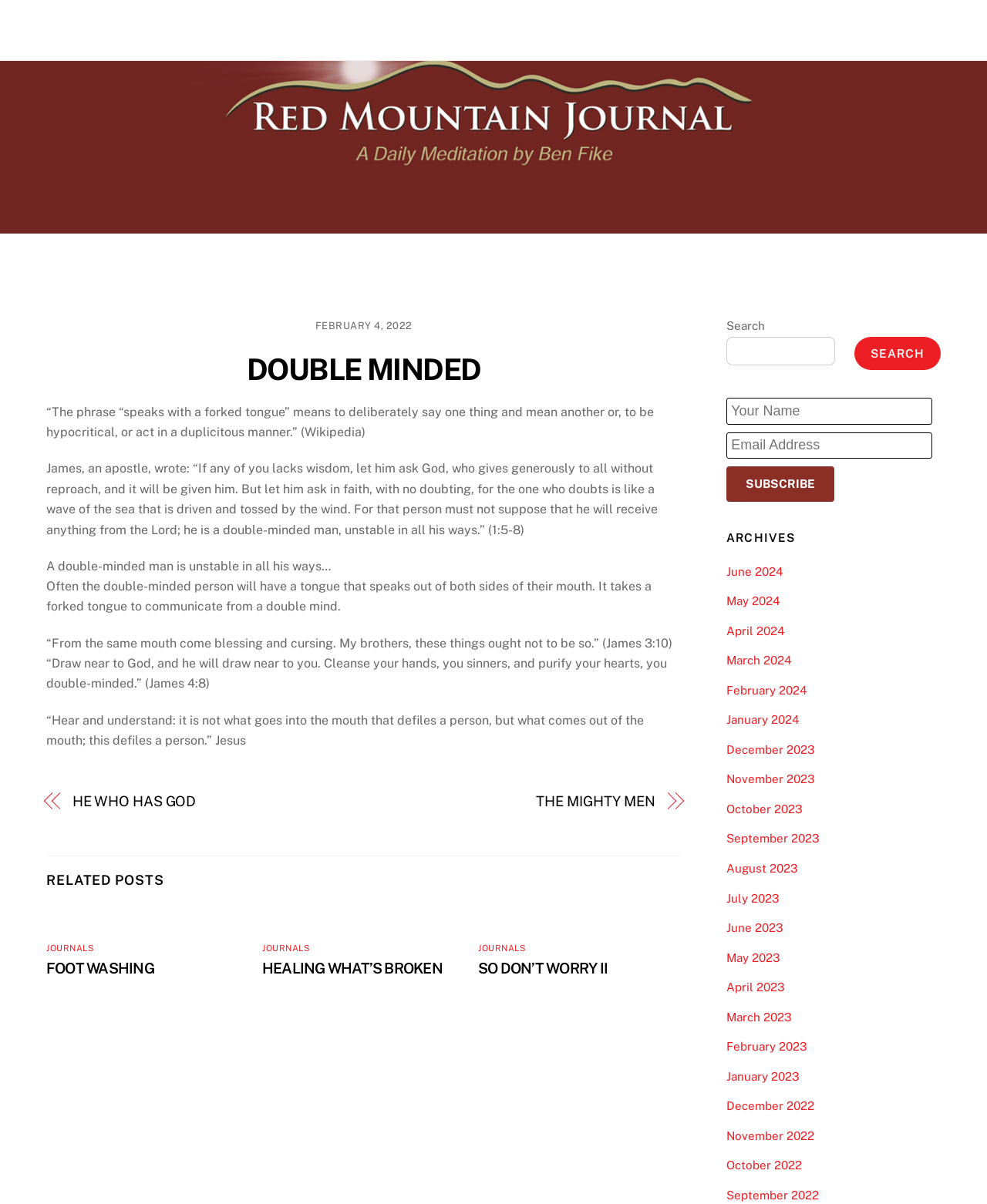Provide the bounding box coordinates of the HTML element this sentence describes: "parent_node: SUBSCRIBE name="Email-Address" placeholder="Email Address"". The bounding box coordinates consist of four float numbers between 0 and 1, i.e., [left, top, right, bottom].

[0.736, 0.359, 0.944, 0.381]